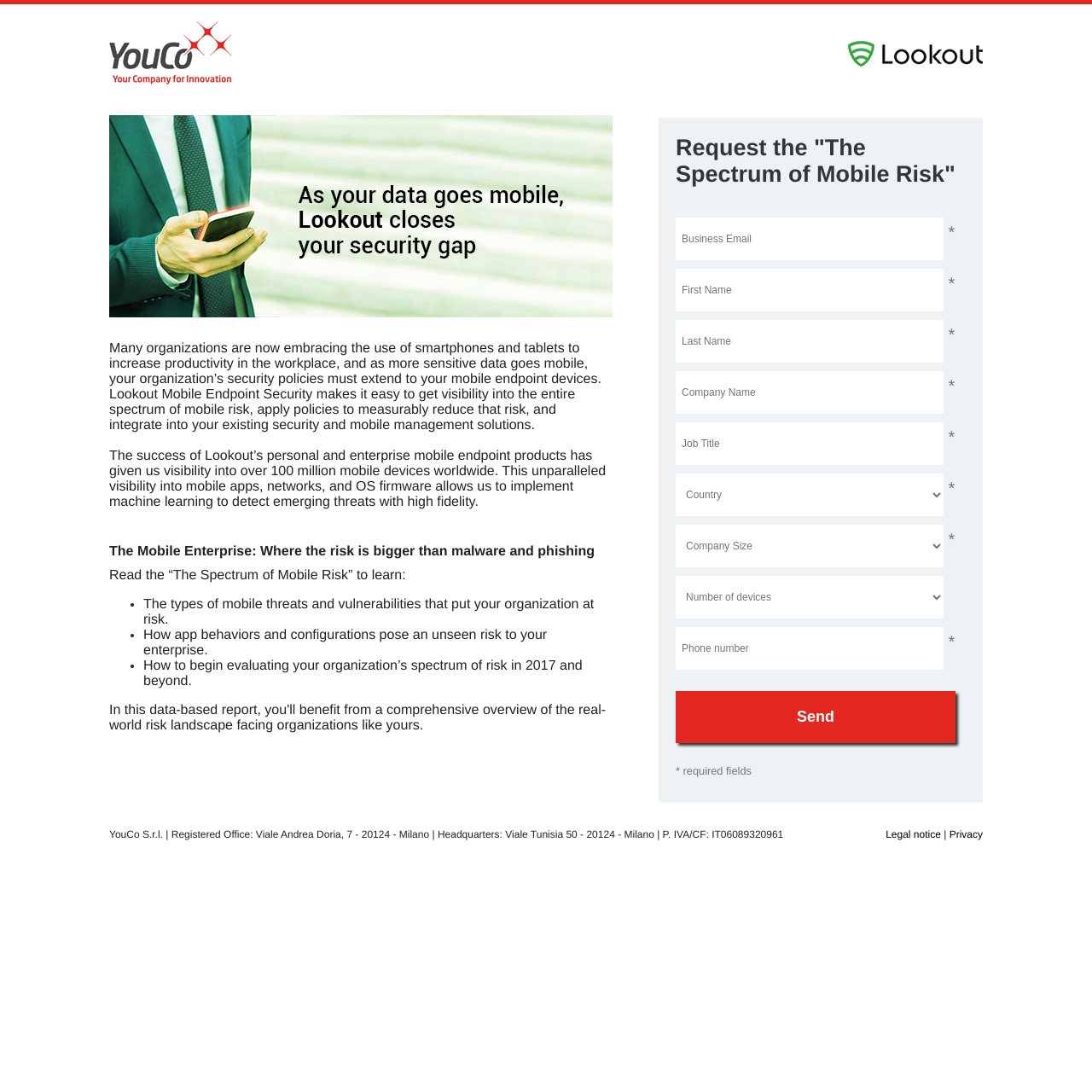Give a detailed account of the webpage.

The webpage is about Lookout's mobile endpoint security solutions. At the top, there are two logos, "Youco" and "Lookout", positioned side by side. Below the logos, there is a heading that reads "As your data goes mobile, Lookout closes your security gap." This heading is accompanied by an image with the same text.

On the right side of the page, there is a form with several input fields, including "Business Email", "First Name", "Last Name", "Company Name", "Job Title", and "Phone number". Each field has a corresponding label and an asterisk symbol indicating that it is a required field. There are also three comboboxes with no default values. Below the form, there is a "Send" button.

On the left side of the page, there are three paragraphs of text. The first paragraph discusses the importance of extending security policies to mobile endpoint devices. The second paragraph highlights Lookout's visibility into over 100 million mobile devices worldwide, enabling the detection of emerging threats with high fidelity. The third paragraph introduces a report called "The Spectrum of Mobile Risk" and lists three key takeaways from the report.

Below the paragraphs, there is a heading that reads "The Mobile Enterprise: Where the risk is bigger than malware and phishing". This is followed by a brief summary of the report and three bullet points outlining the types of mobile threats and vulnerabilities, app behaviors and configurations, and how to evaluate an organization's spectrum of risk.

At the bottom of the page, there is a footer section with copyright information, a link to a legal notice, and a link to a privacy policy.